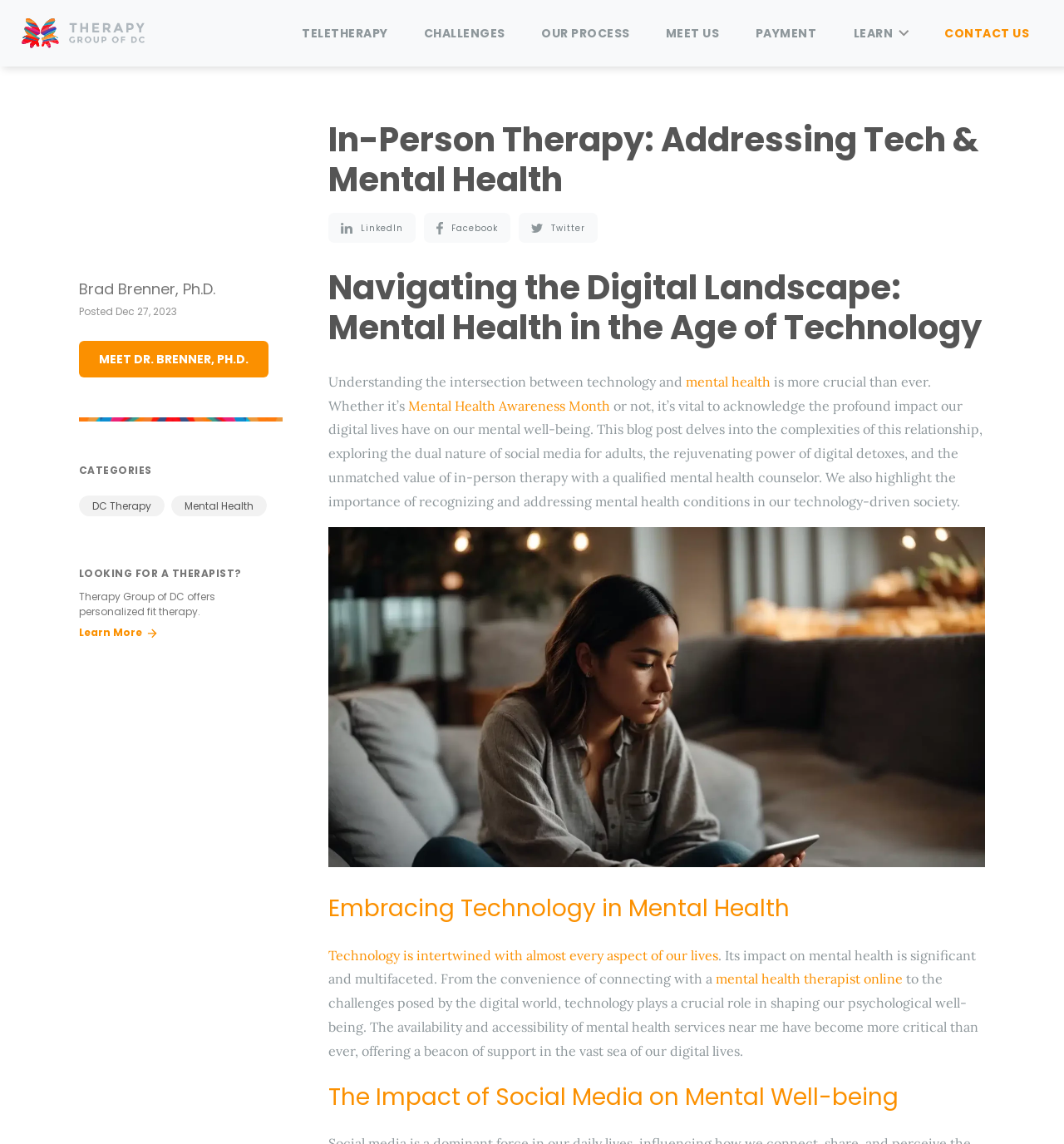Please find the bounding box coordinates of the clickable region needed to complete the following instruction: "Read the blog post about navigating the digital landscape". The bounding box coordinates must consist of four float numbers between 0 and 1, i.e., [left, top, right, bottom].

[0.309, 0.234, 0.926, 0.304]